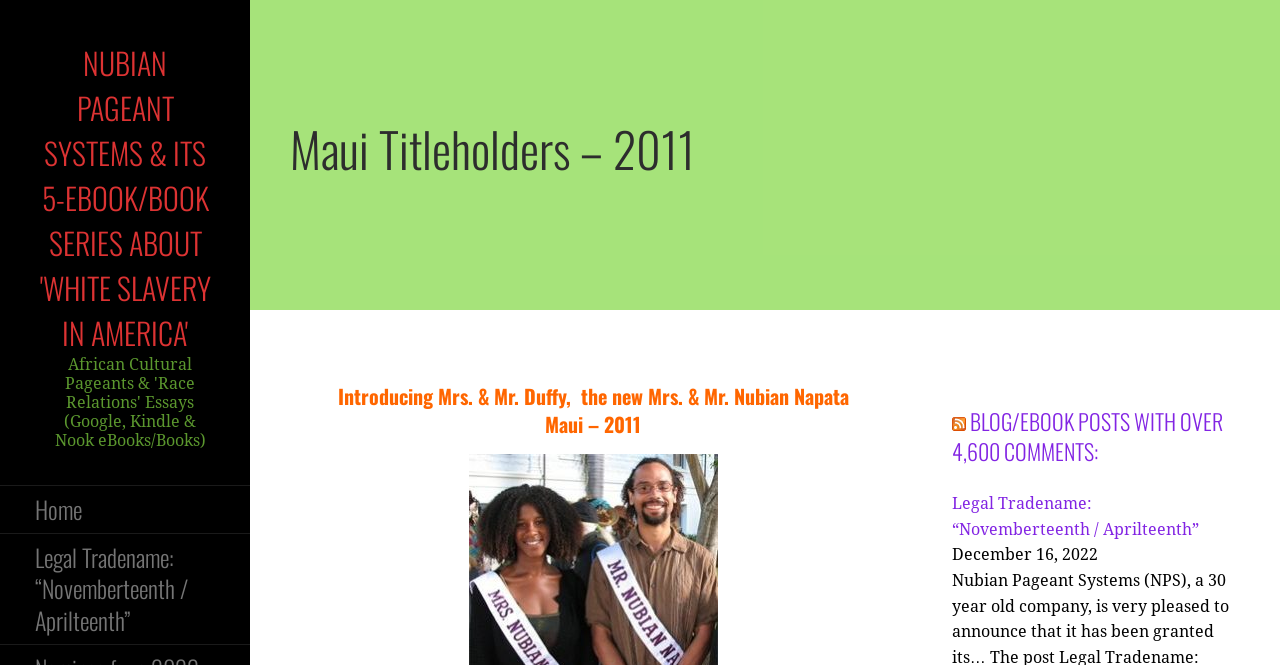Find the bounding box of the UI element described as follows: "Home".

[0.0, 0.731, 0.195, 0.803]